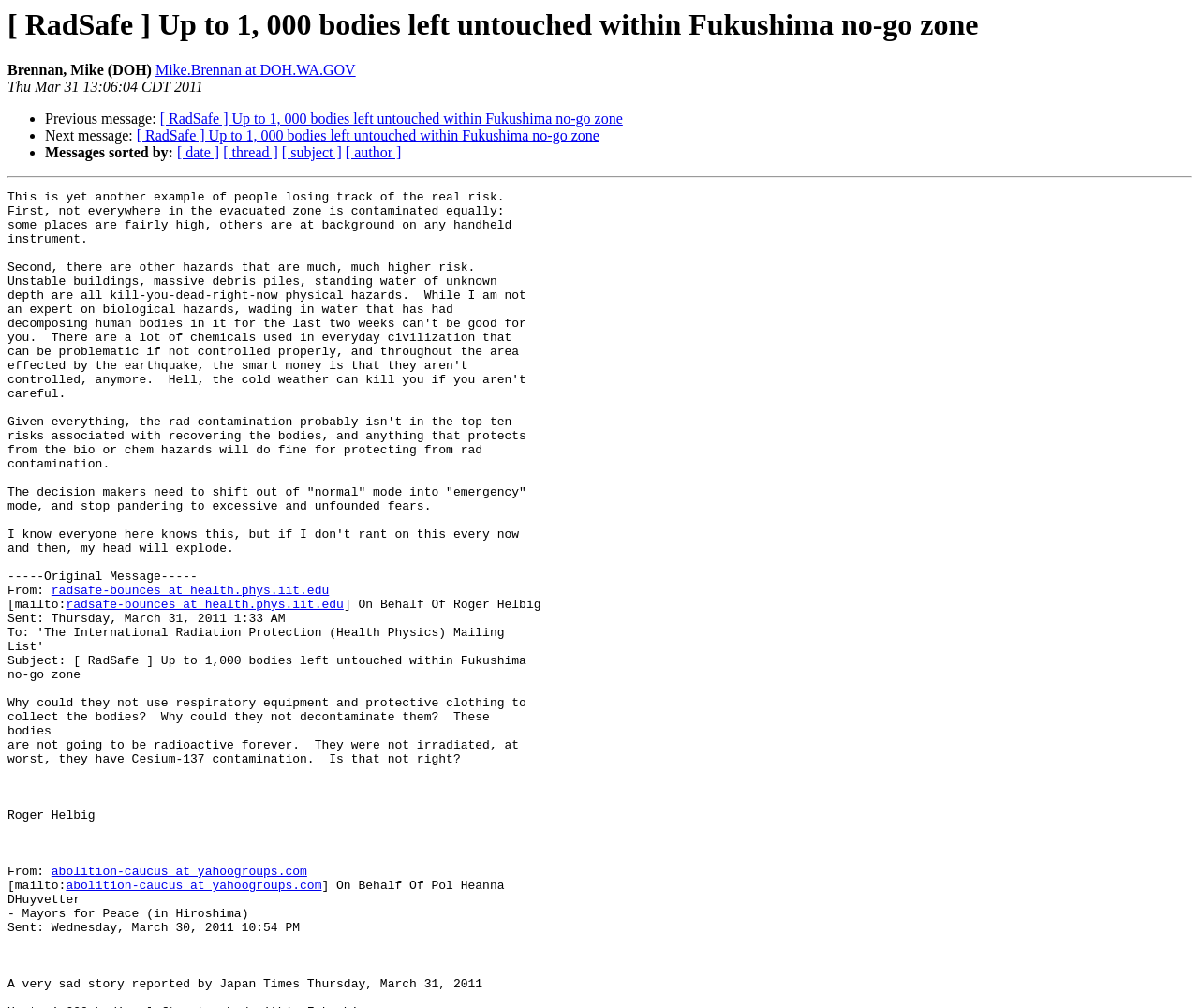Find the bounding box coordinates of the area to click in order to follow the instruction: "View original message".

[0.006, 0.593, 0.055, 0.607]